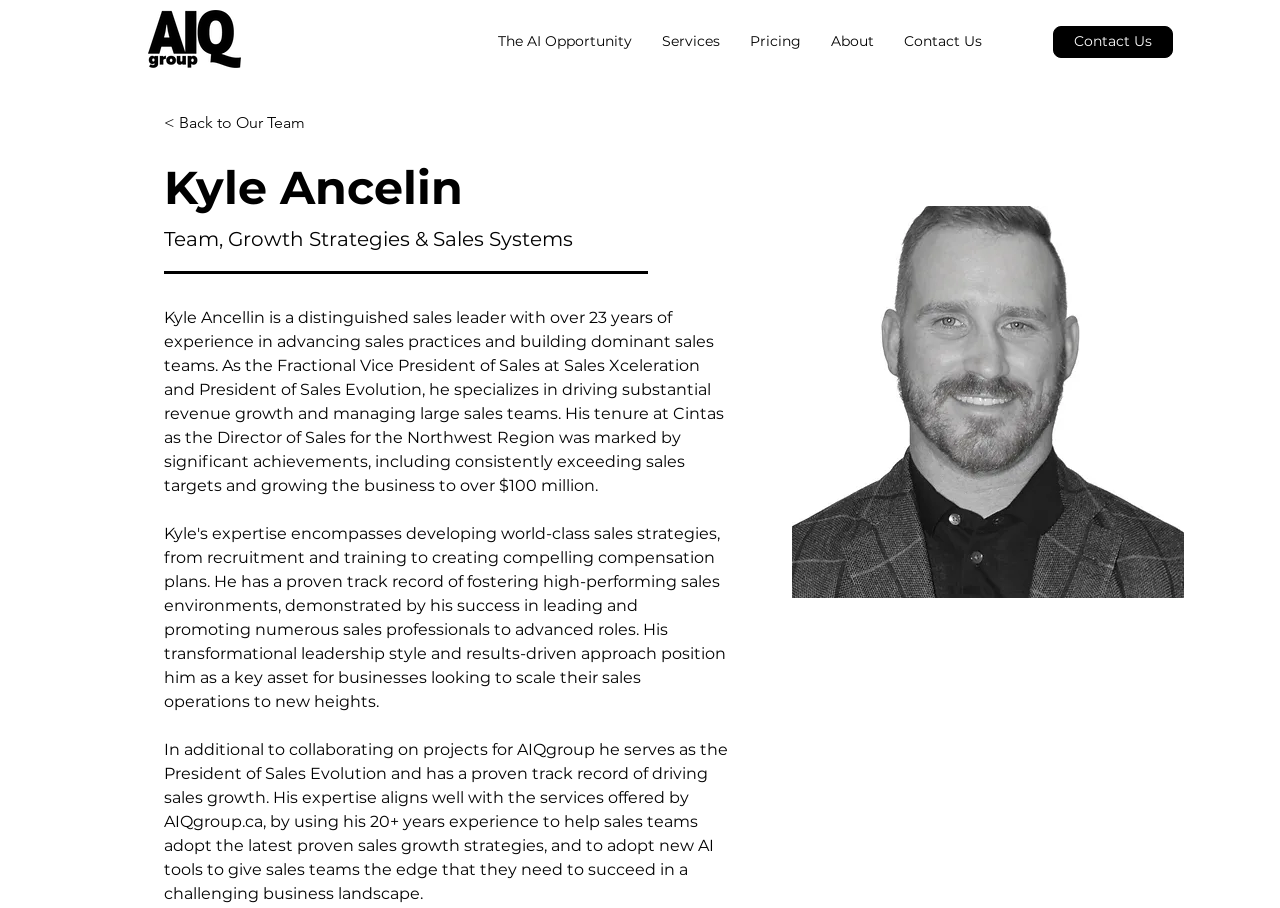Find the bounding box coordinates of the clickable region needed to perform the following instruction: "Click the AIQ logo". The coordinates should be provided as four float numbers between 0 and 1, i.e., [left, top, right, bottom].

[0.116, 0.011, 0.188, 0.075]